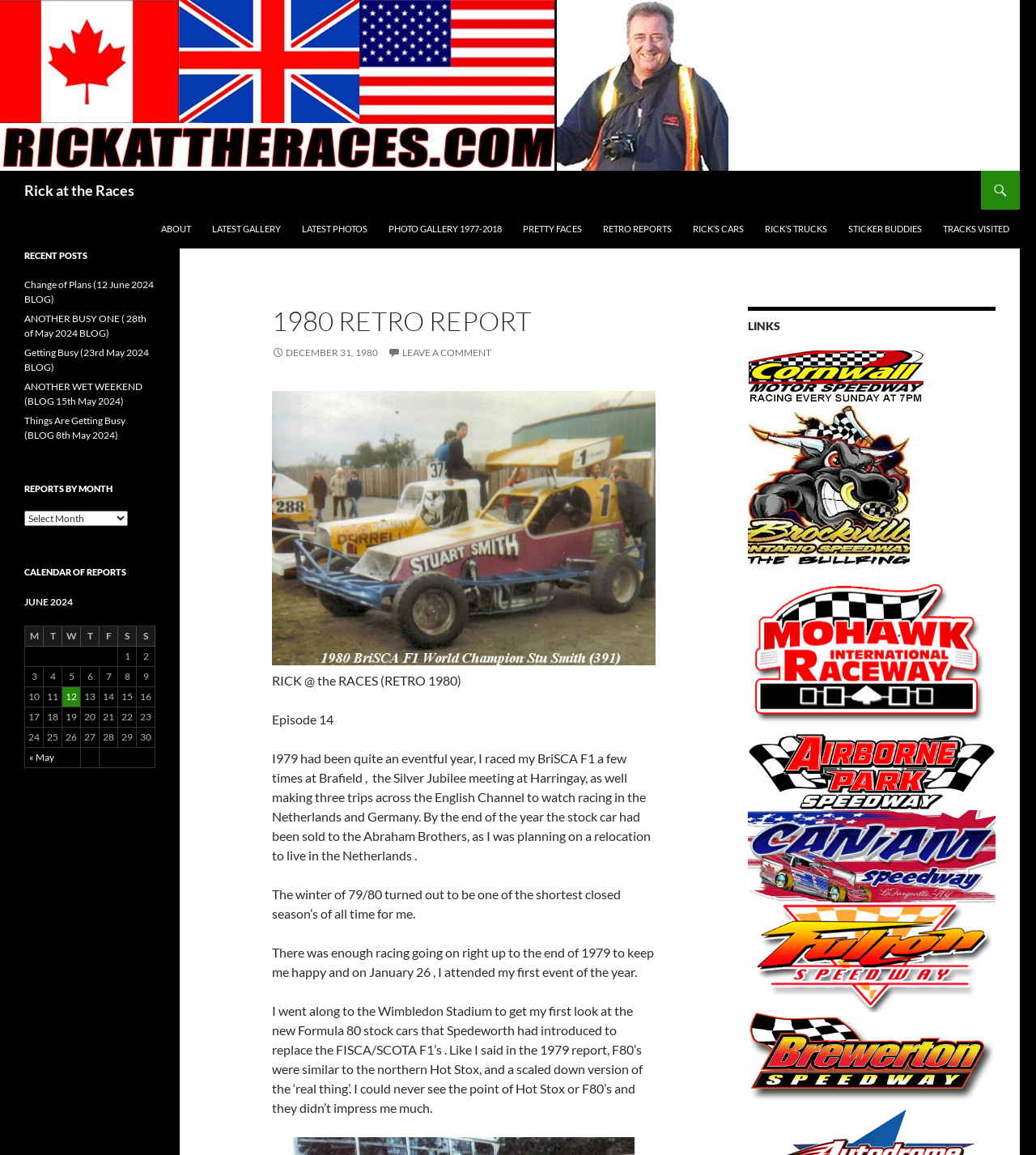Locate the bounding box coordinates of the area where you should click to accomplish the instruction: "Click the 'Search' link".

[0.004, 0.148, 0.04, 0.165]